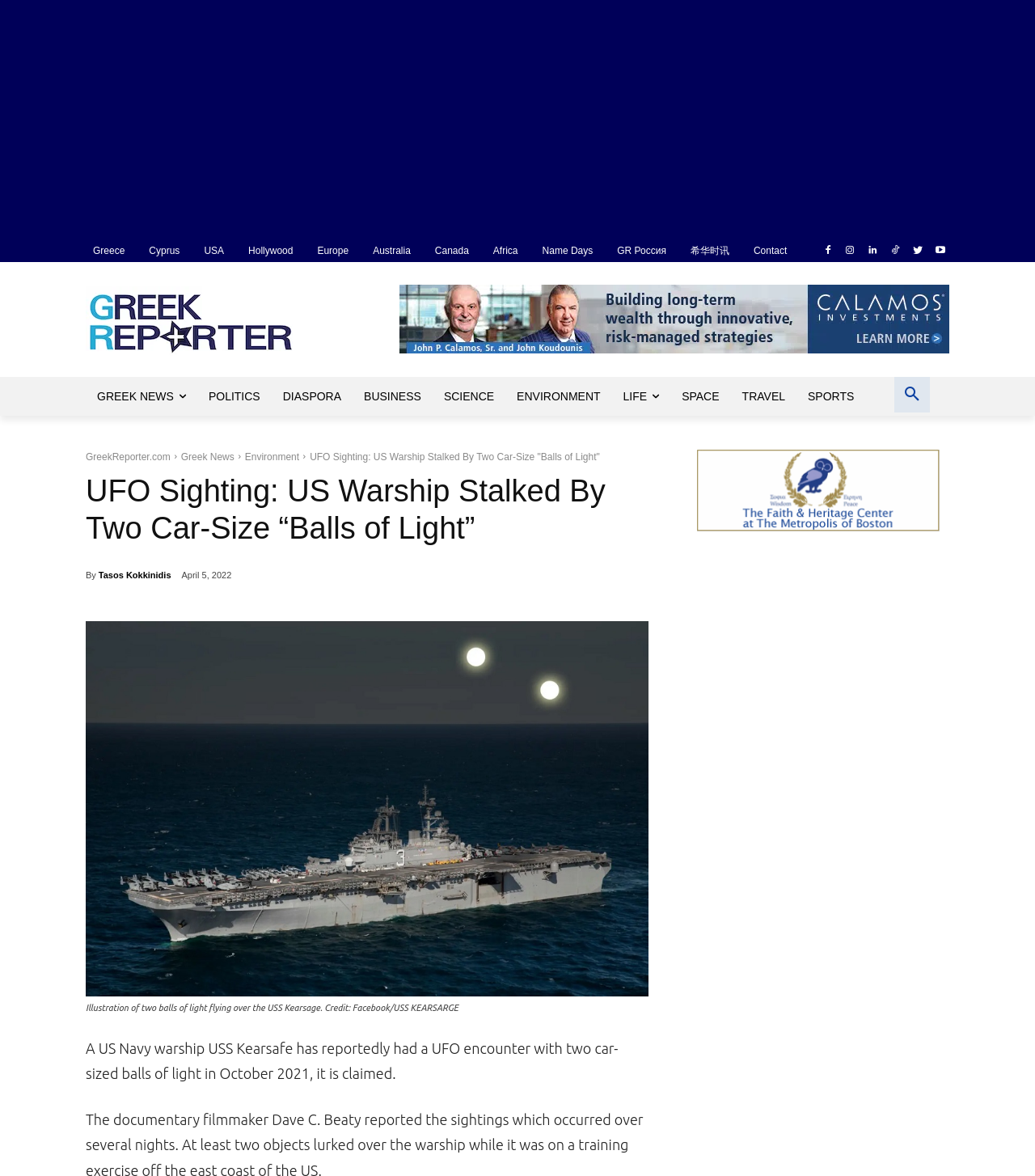Pinpoint the bounding box coordinates of the element that must be clicked to accomplish the following instruction: "Click on the 'Greece' link". The coordinates should be in the format of four float numbers between 0 and 1, i.e., [left, top, right, bottom].

[0.083, 0.204, 0.128, 0.223]